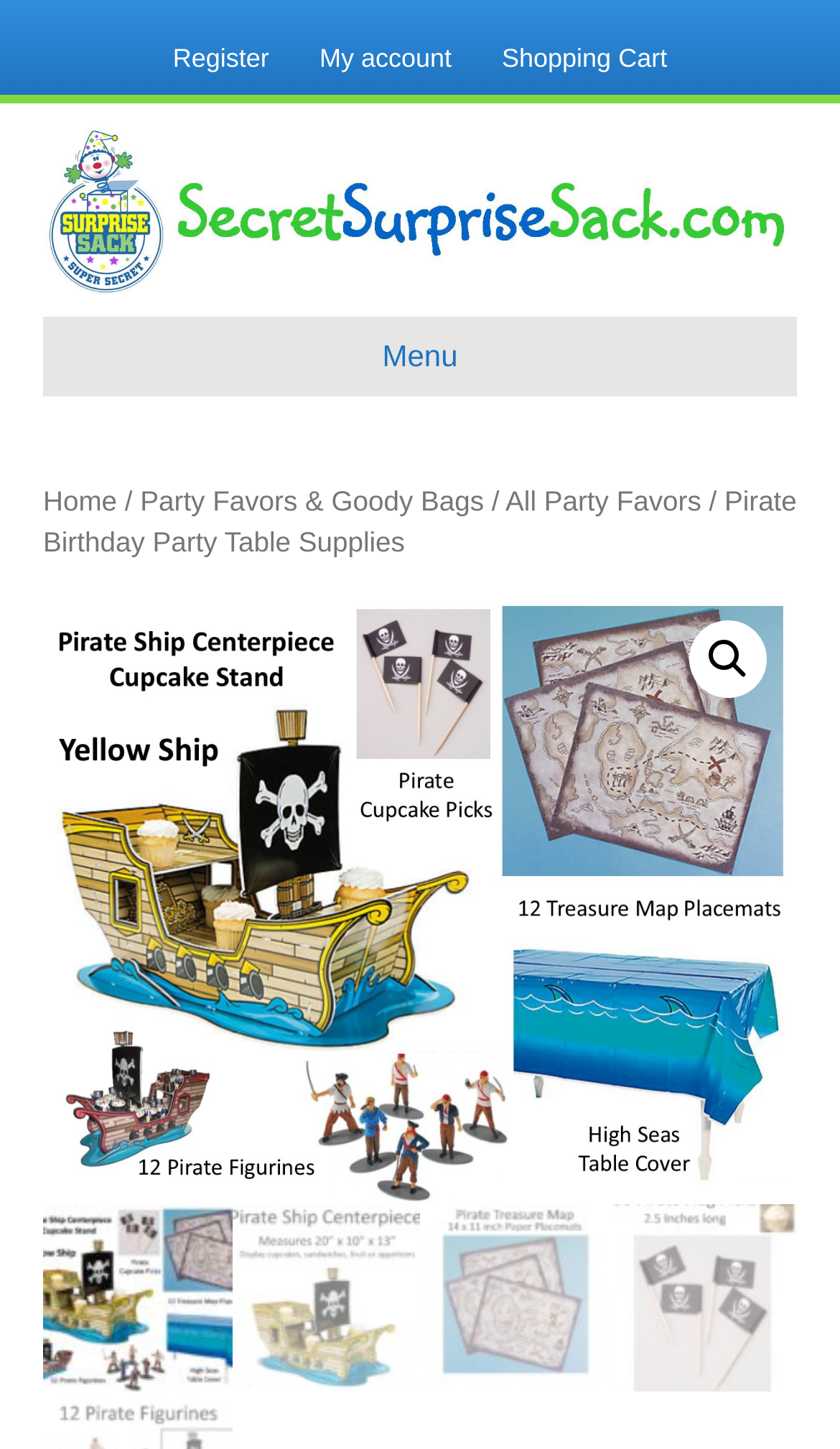Answer the following inquiry with a single word or phrase:
How many images are displayed on the homepage?

5